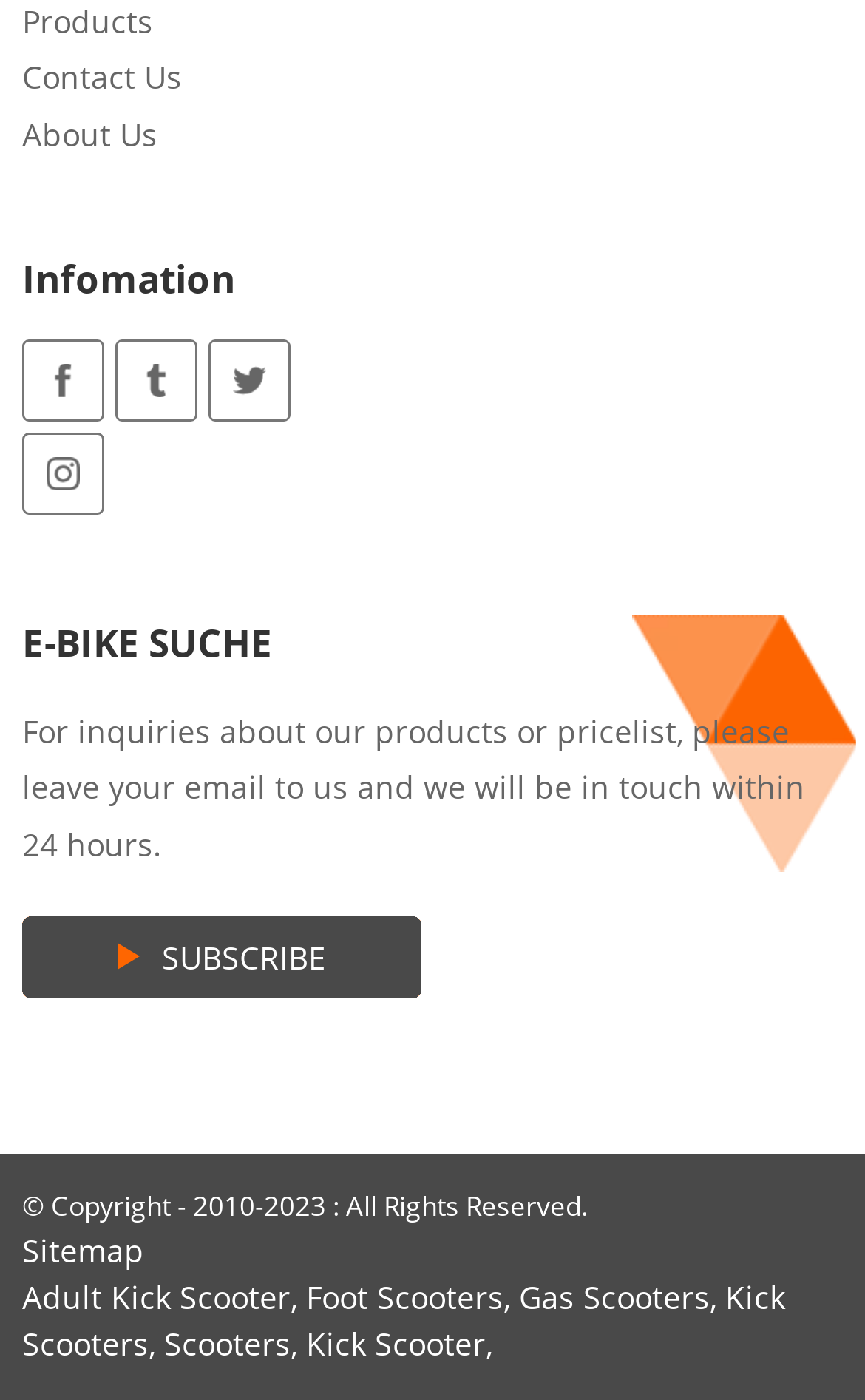How many types of scooters are listed?
Based on the visual content, answer with a single word or a brief phrase.

5